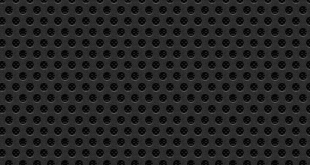Convey a detailed narrative of what is depicted in the image.

The image features a textured black background adorned with a repeating pattern of circular elements. This visually striking design creates a sense of depth and dimension, making it suitable for various applications, such as graphic design, digital media, or as a backdrop for thematic content. The repetitive motifs enhance the overall aesthetic, providing a modern and stylish look that can complement topics related to technology, innovation, or contemporary design.